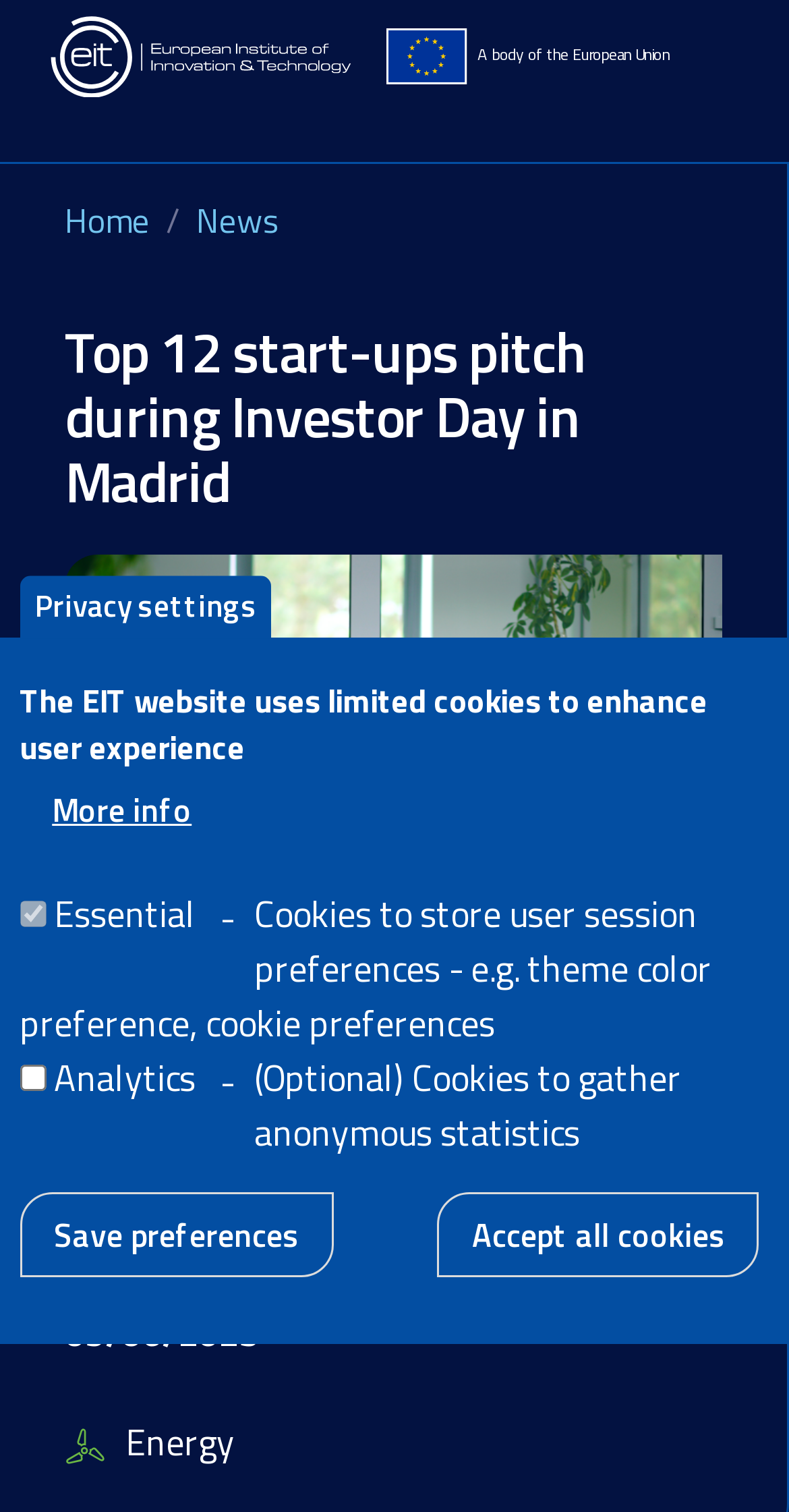Pinpoint the bounding box coordinates of the element that must be clicked to accomplish the following instruction: "view news". The coordinates should be in the format of four float numbers between 0 and 1, i.e., [left, top, right, bottom].

[0.249, 0.129, 0.354, 0.162]